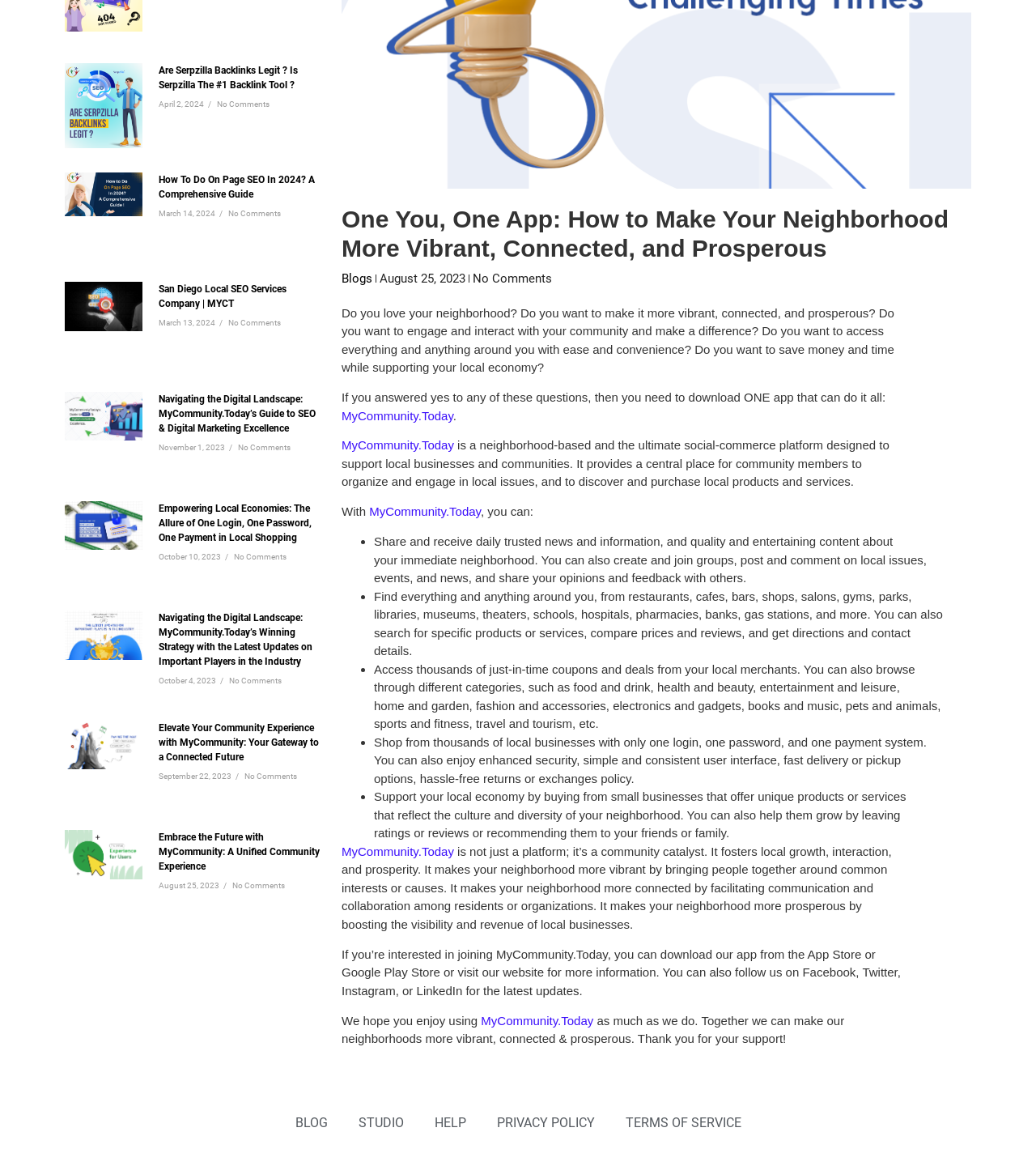Using the provided description: "Terms of service", find the bounding box coordinates of the corresponding UI element. The output should be four float numbers between 0 and 1, in the format [left, top, right, bottom].

[0.604, 0.969, 0.715, 0.986]